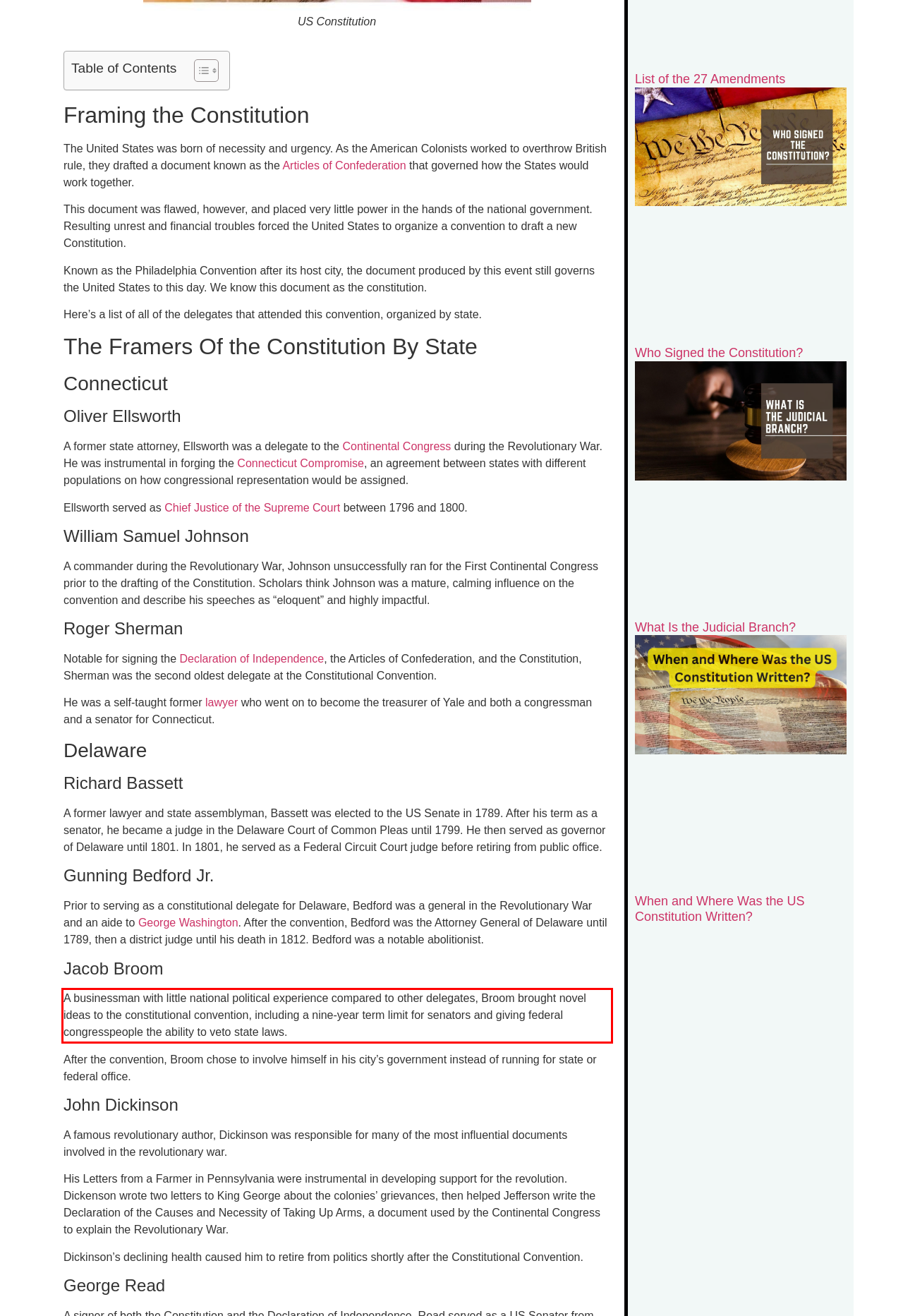From the provided screenshot, extract the text content that is enclosed within the red bounding box.

A businessman with little national political experience compared to other delegates, Broom brought novel ideas to the constitutional convention, including a nine-year term limit for senators and giving federal congresspeople the ability to veto state laws.